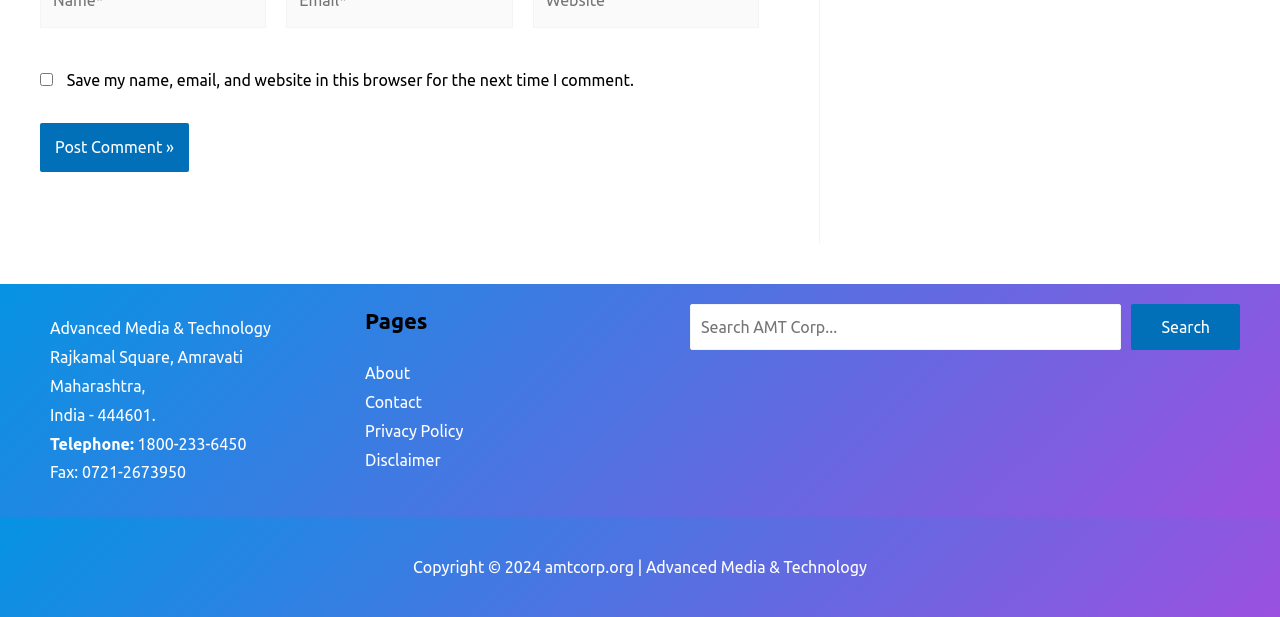Determine the bounding box coordinates for the region that must be clicked to execute the following instruction: "Click the Post Comment button".

[0.031, 0.199, 0.148, 0.279]